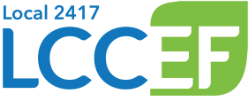What is the purpose of the LCCEF?
Give a detailed and exhaustive answer to the question.

The logo of the Lane Community College Employee Federation (LCCEF) is analyzed, and it is understood that the federation's purpose is to provide advocacy and support for union members, emphasizing their commitment to unity among educational staff.